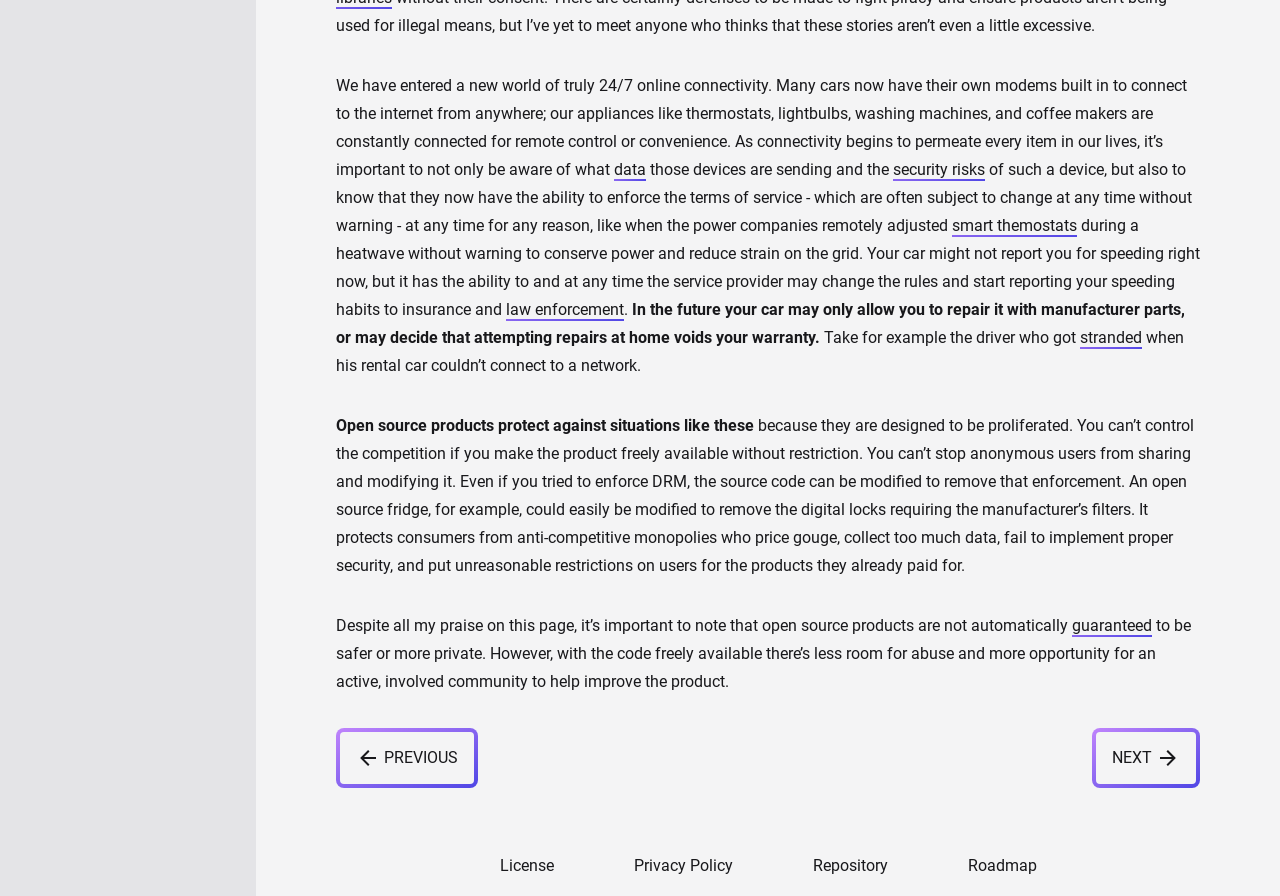Please specify the bounding box coordinates for the clickable region that will help you carry out the instruction: "Click on 'law enforcement'".

[0.395, 0.335, 0.488, 0.358]